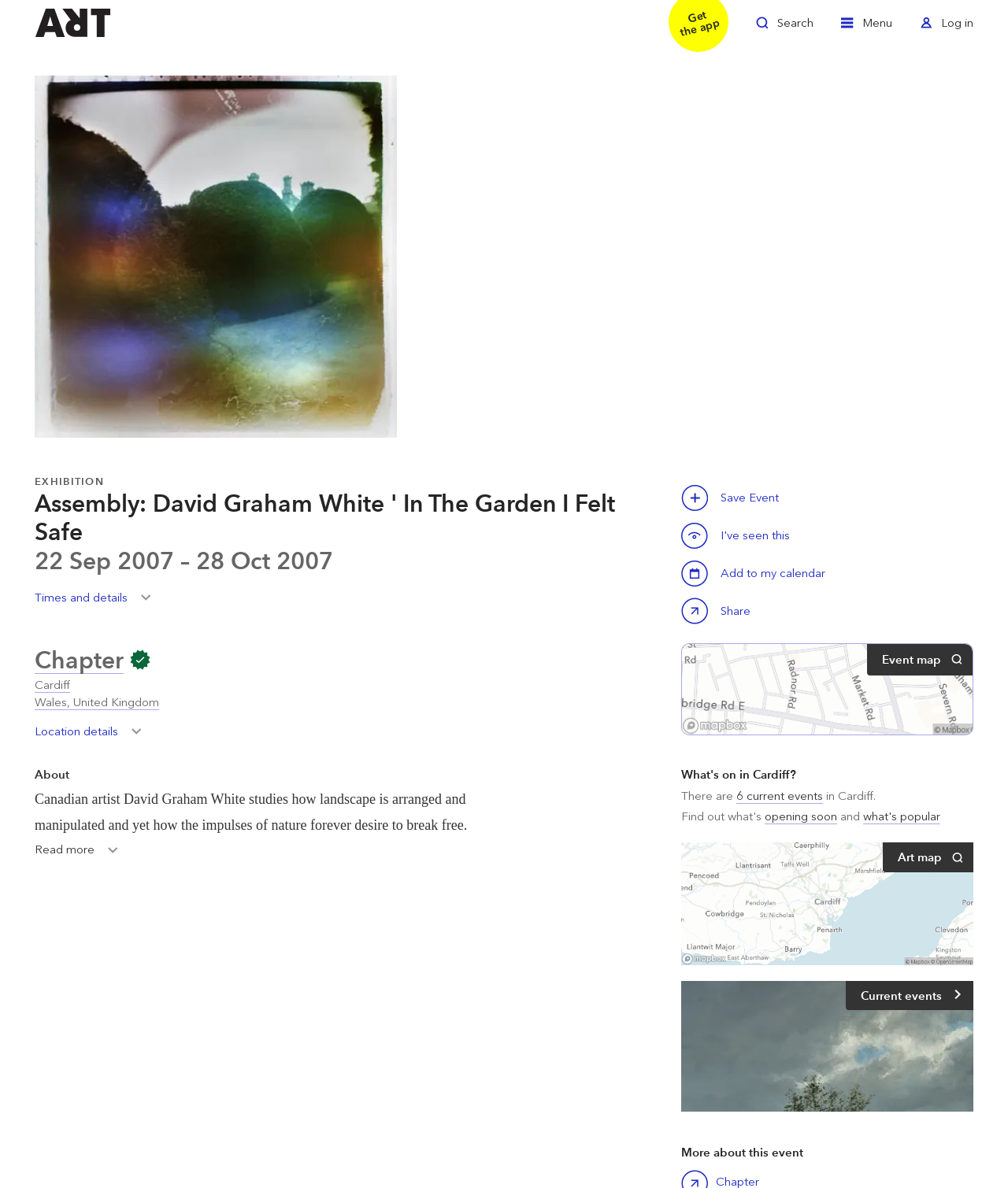Locate the bounding box coordinates of the element that should be clicked to fulfill the instruction: "View location details".

[0.034, 0.608, 0.148, 0.632]